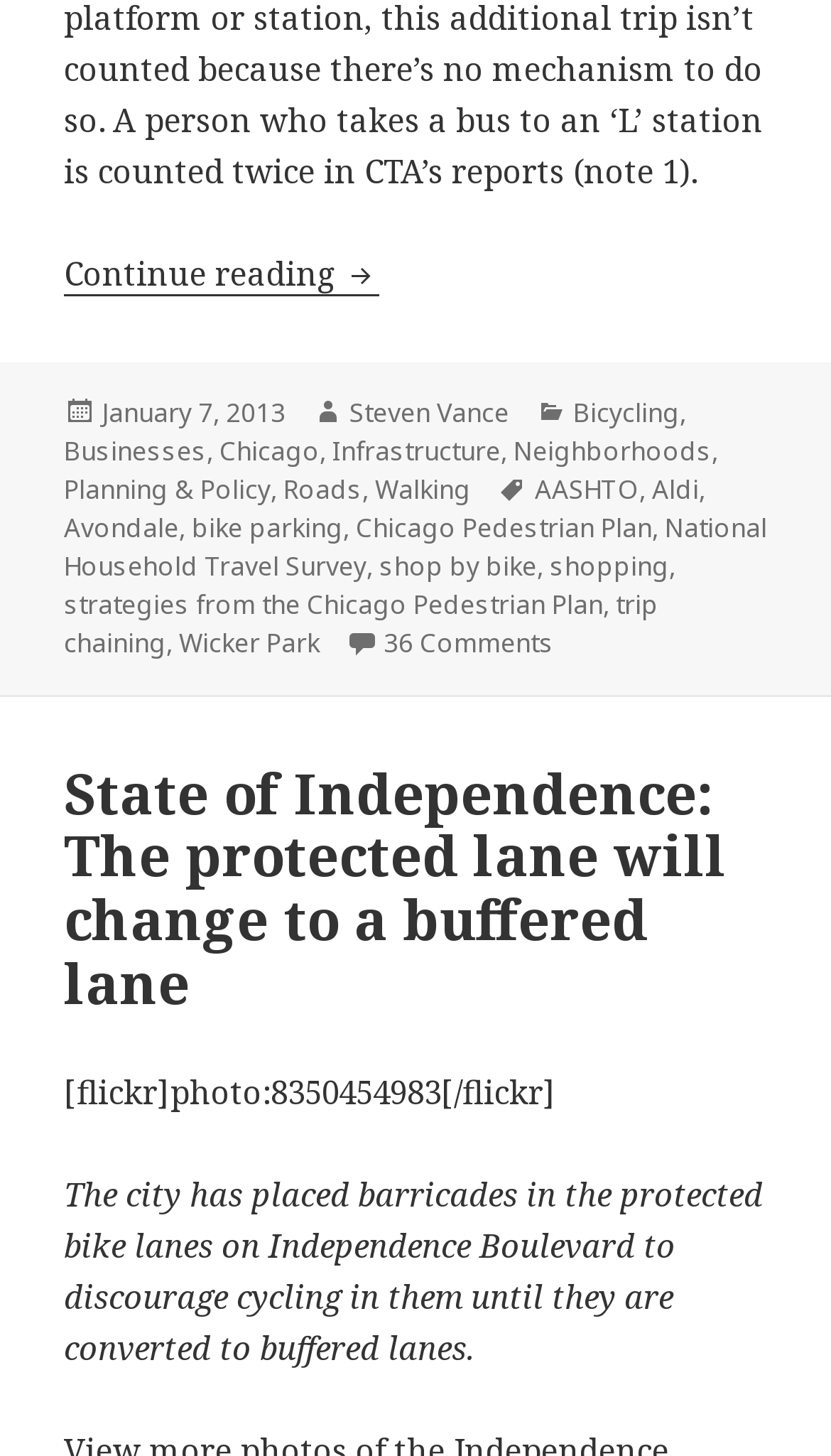Please determine the bounding box coordinates of the clickable area required to carry out the following instruction: "Check the comments on the article". The coordinates must be four float numbers between 0 and 1, represented as [left, top, right, bottom].

[0.461, 0.428, 0.667, 0.455]